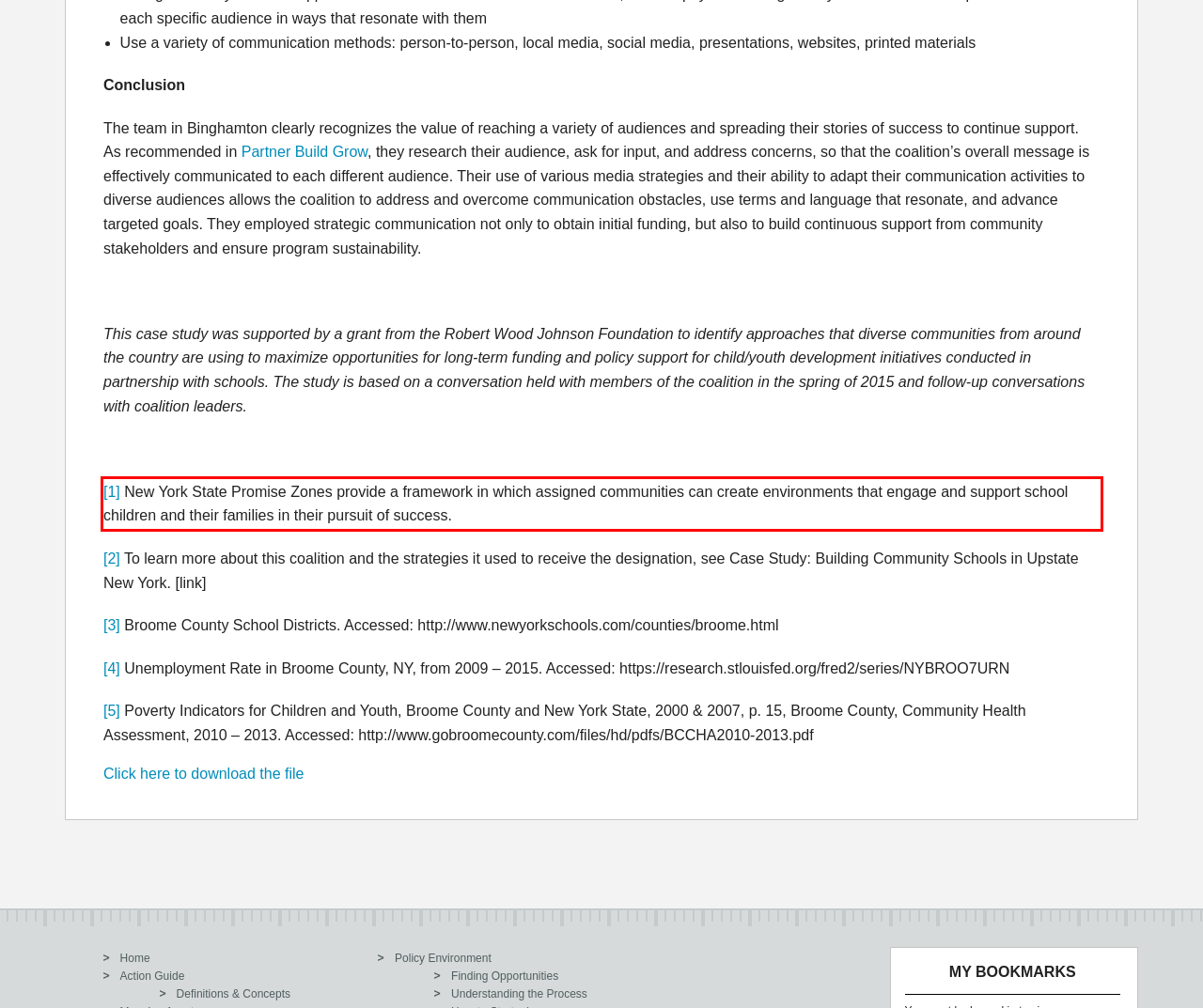Within the screenshot of the webpage, locate the red bounding box and use OCR to identify and provide the text content inside it.

[1] New York State Promise Zones provide a framework in which assigned communities can create environments that engage and support school children and their families in their pursuit of success.